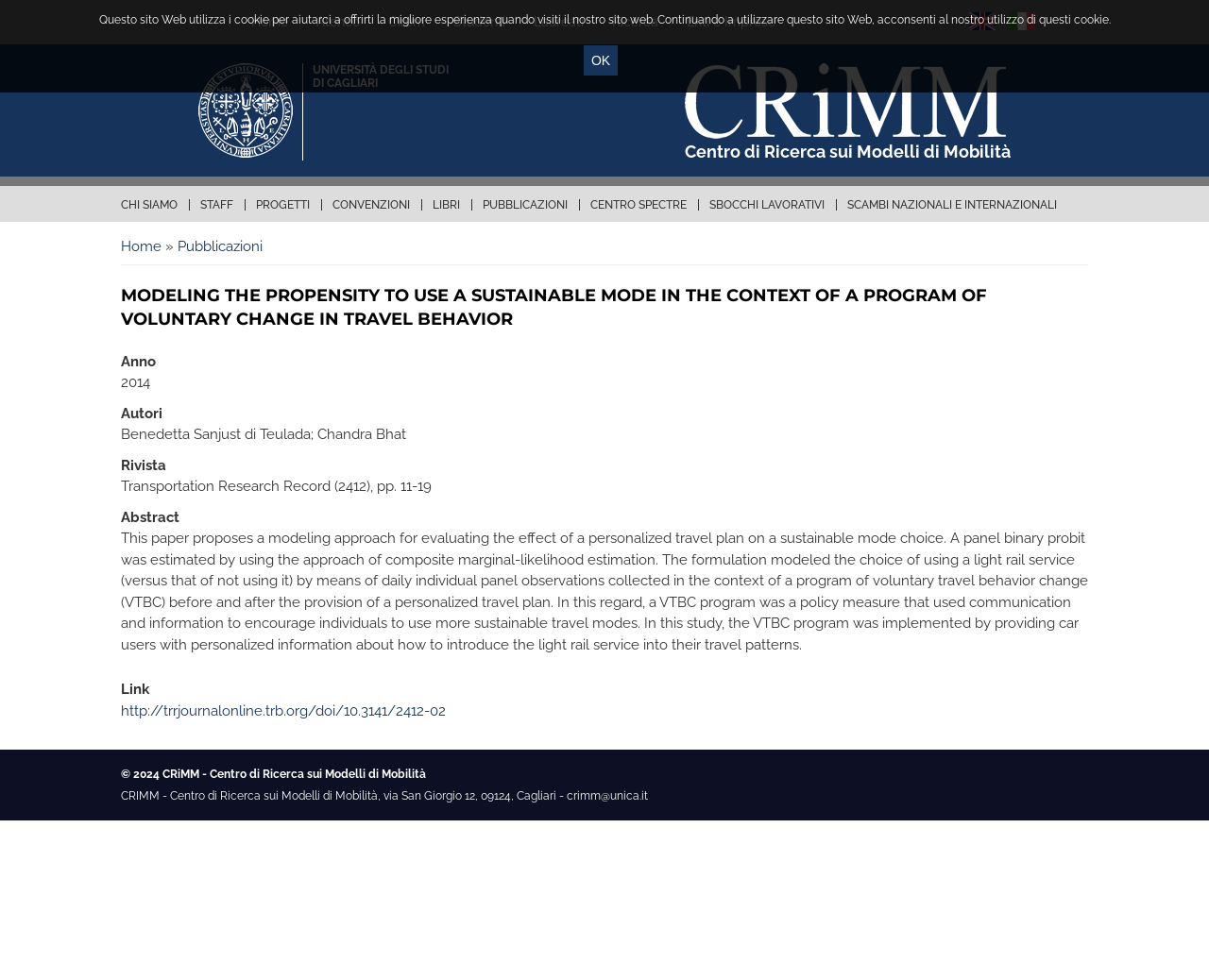Identify the bounding box coordinates for the element you need to click to achieve the following task: "Access the research paper link". The coordinates must be four float values ranging from 0 to 1, formatted as [left, top, right, bottom].

[0.1, 0.716, 0.369, 0.734]